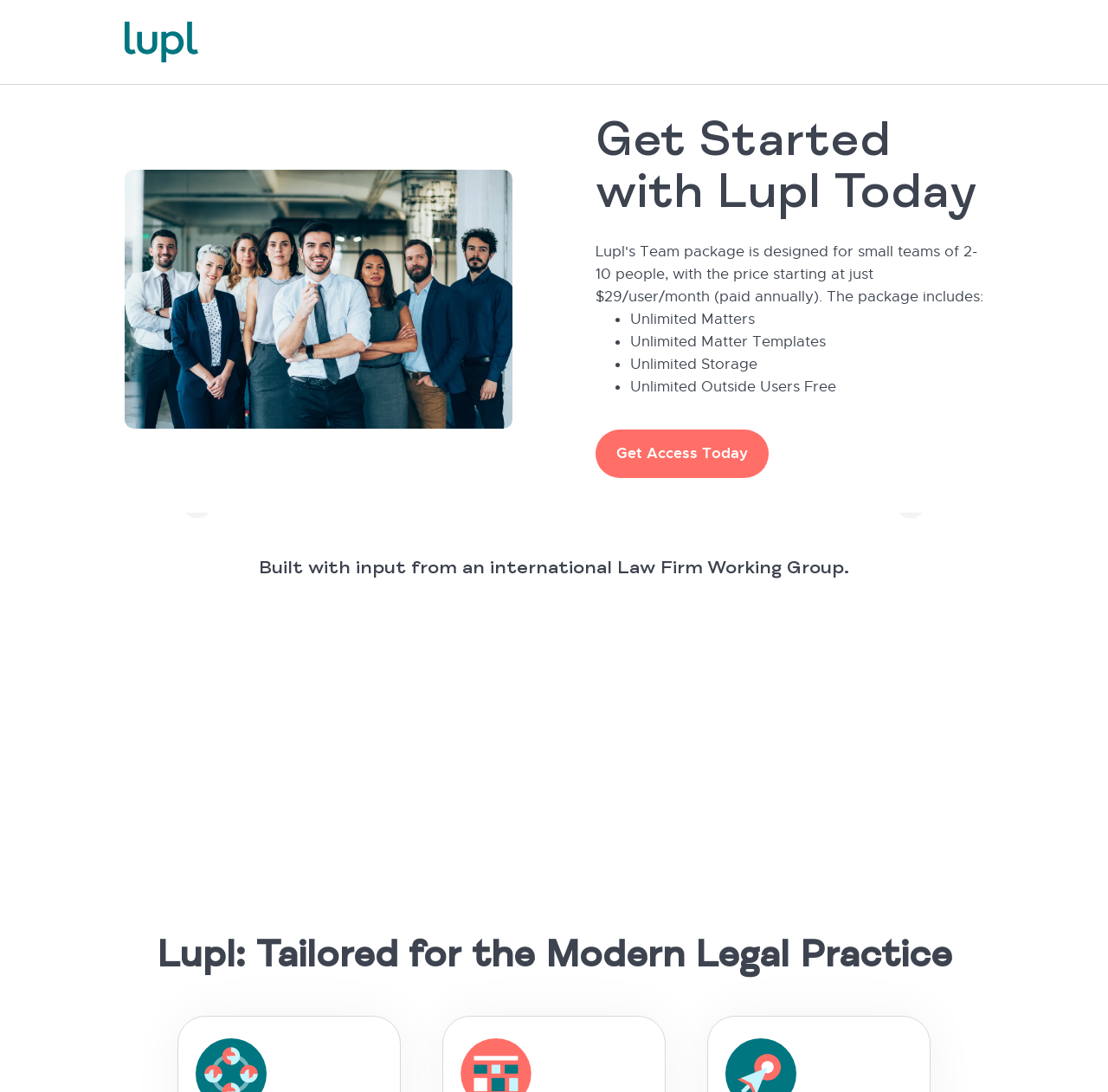Please look at the image and answer the question with a detailed explanation: What is the call-to-action button on the webpage?

The call-to-action button on the webpage is 'Get Access Today', which is a button element located below the 'Get Started with Lupl Today' heading. It is a prominent element on the webpage, encouraging users to take action and get access to Lupl.